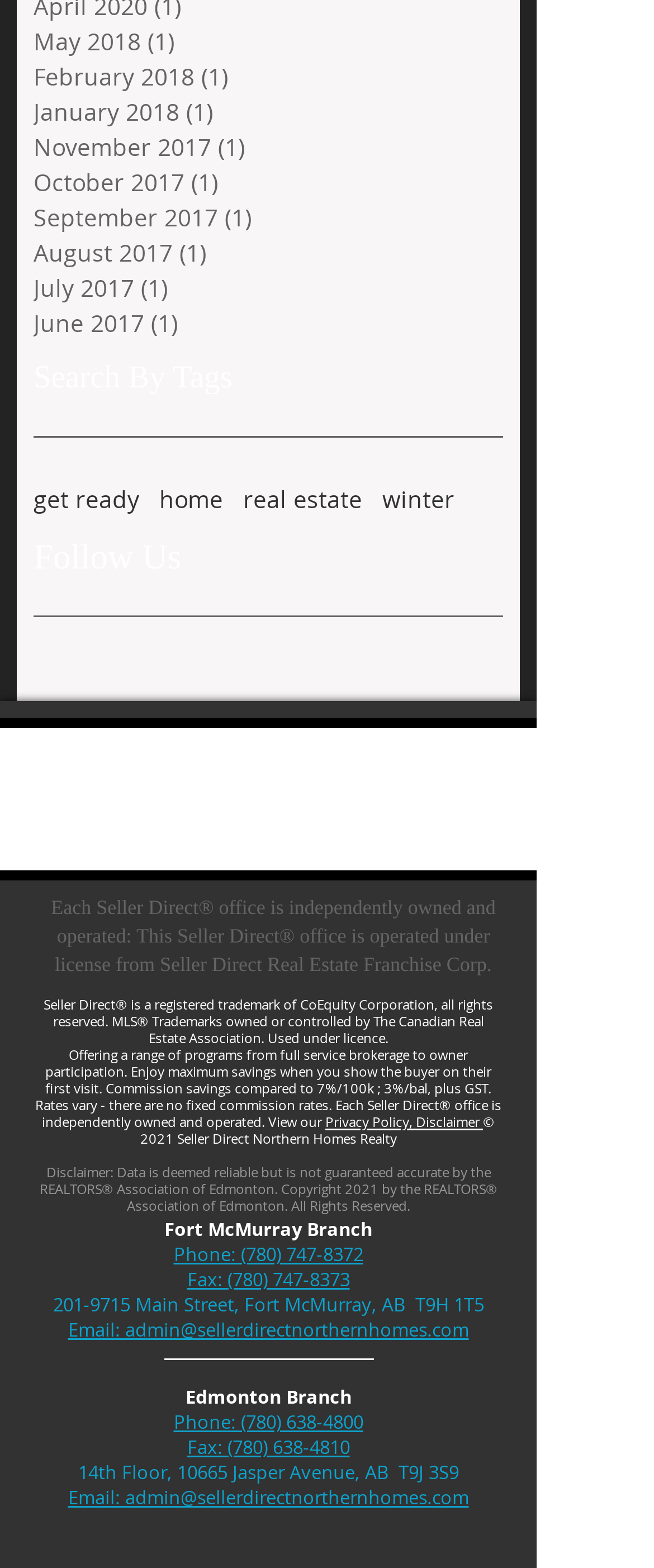Determine the coordinates of the bounding box that should be clicked to complete the instruction: "Search by tags". The coordinates should be represented by four float numbers between 0 and 1: [left, top, right, bottom].

[0.051, 0.228, 0.769, 0.257]